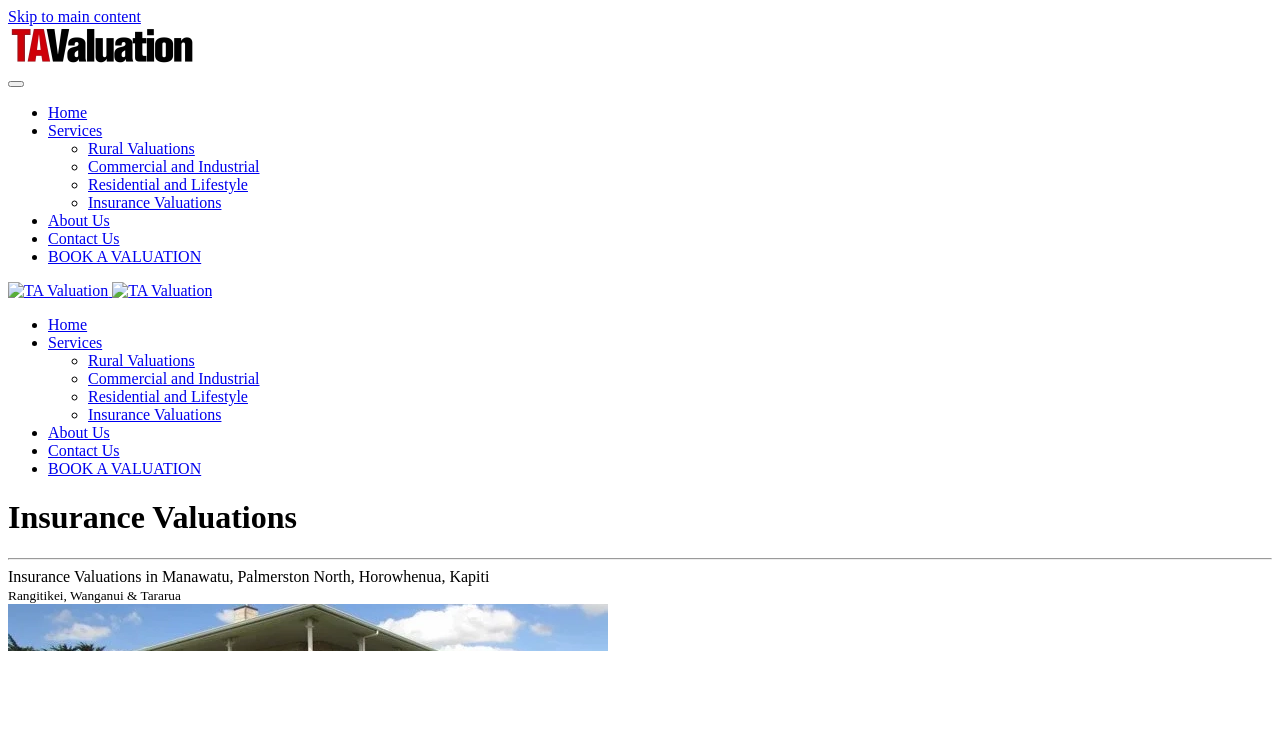Find the bounding box coordinates of the element's region that should be clicked in order to follow the given instruction: "Click the 'BOOK A VALUATION' link". The coordinates should consist of four float numbers between 0 and 1, i.e., [left, top, right, bottom].

[0.038, 0.333, 0.157, 0.356]